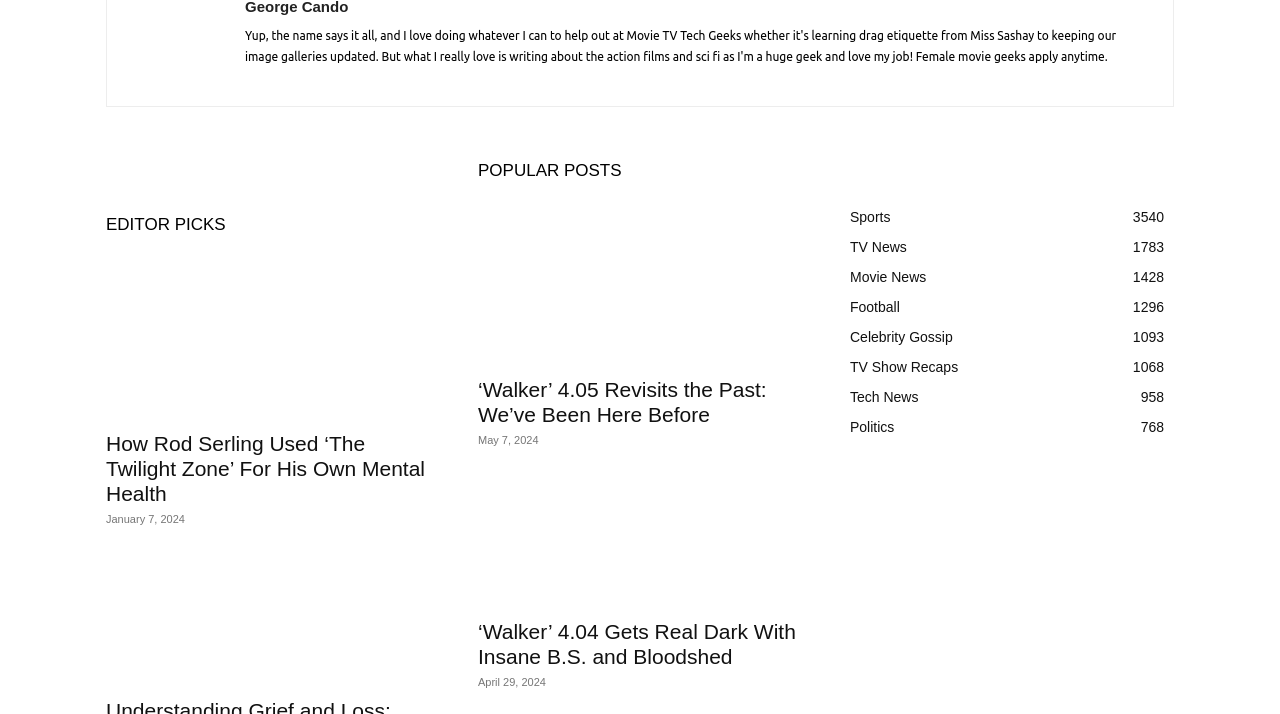Pinpoint the bounding box coordinates of the area that must be clicked to complete this instruction: "Check out TV News".

[0.664, 0.335, 0.708, 0.357]